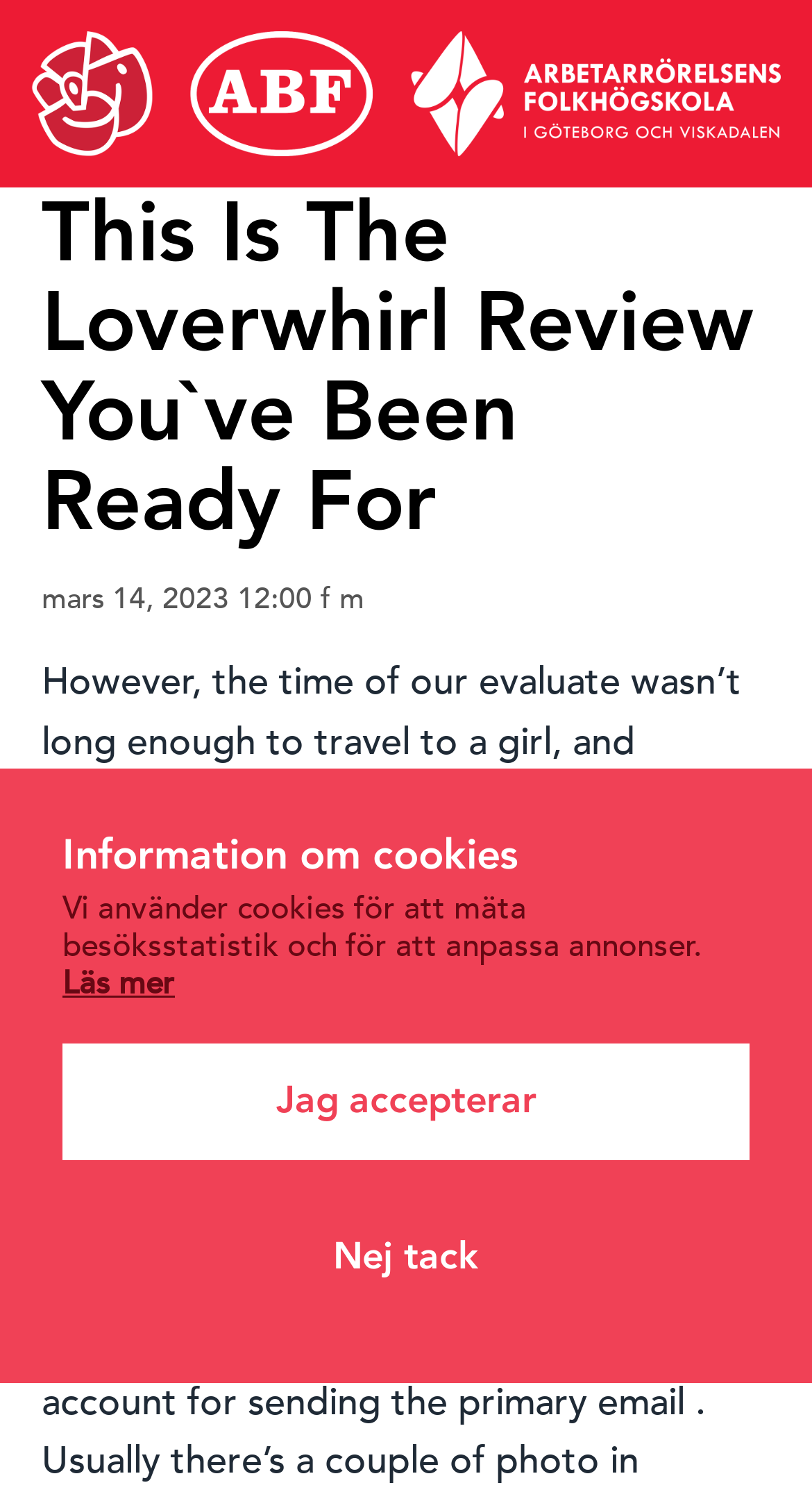Create a detailed narrative of the webpage’s visual and textual elements.

This webpage is a review article titled "This Is The Loverwhirl Review You've Been Ready For". At the top left corner, there is a logo image of "Studieportal" with a link to the website. Below the logo, there is a header section with the title of the review article. The title is followed by the date "mars 14, 2023 12:00 f m".

The main content of the review article starts with a paragraph of text that discusses the evaluation of Loverwhirl, mentioning that the time wasn't long enough to travel to a girl and spending 625 credits/$125 wasn't reasonable. This paragraph contains a link to an external website "https://munipuren.cl/how-to-let-someone-down-easy-15-ideas-for-nice-rejection-texts/". The text continues with a sentence about a minute of communication within the prompt.

There is a call-to-action link at the bottom of the paragraph, "continue reading https://mytop10datingsites.com/loverwhirl-review/", which suggests that the full review can be accessed by clicking on the link.

At the top right corner of the page, there is a section about cookies, with a heading "Information om cookies" and a brief description of how cookies are used on the website. There are two buttons, "Nej tack" and "Jag accepterar", which allow users to accept or decline the use of cookies. There is also a link "Läs mer" to learn more about the cookies policy.